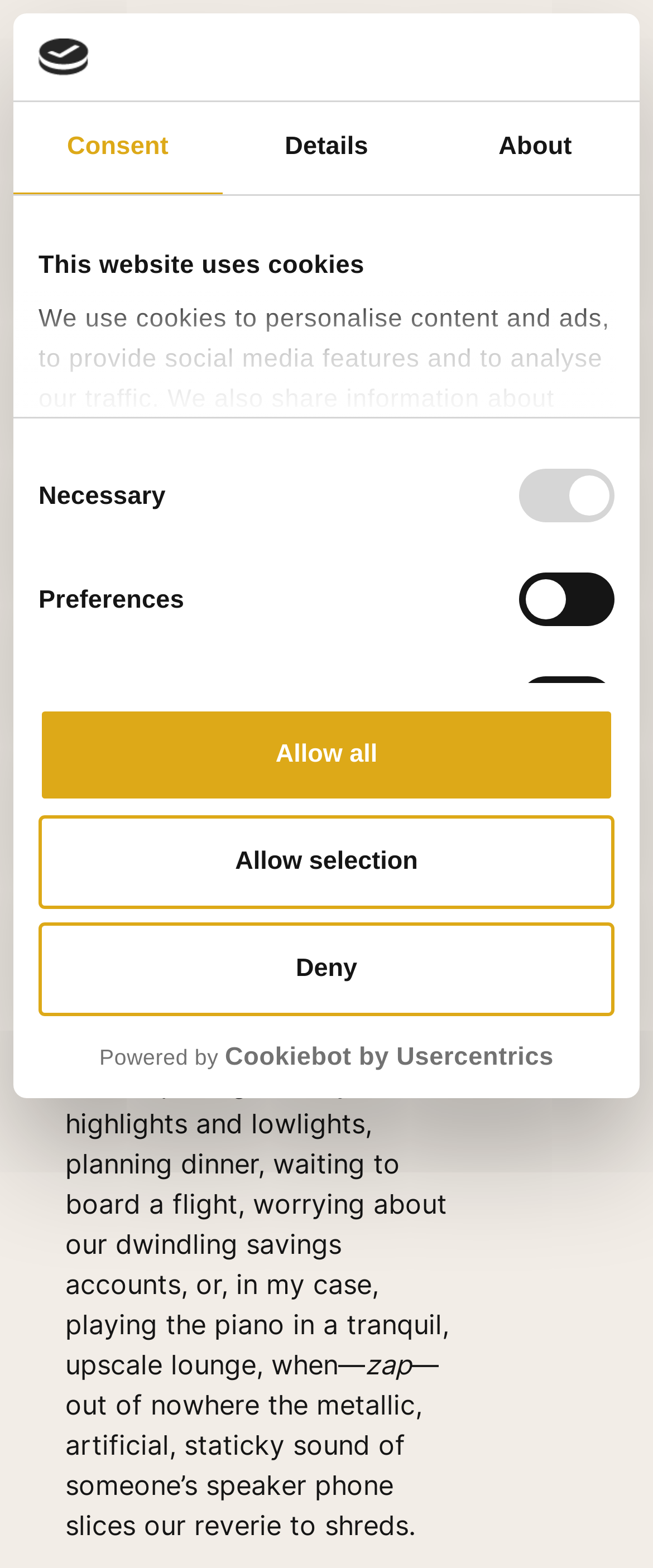Please respond to the question with a concise word or phrase:
What is the text of the first checkbox?

Necessary